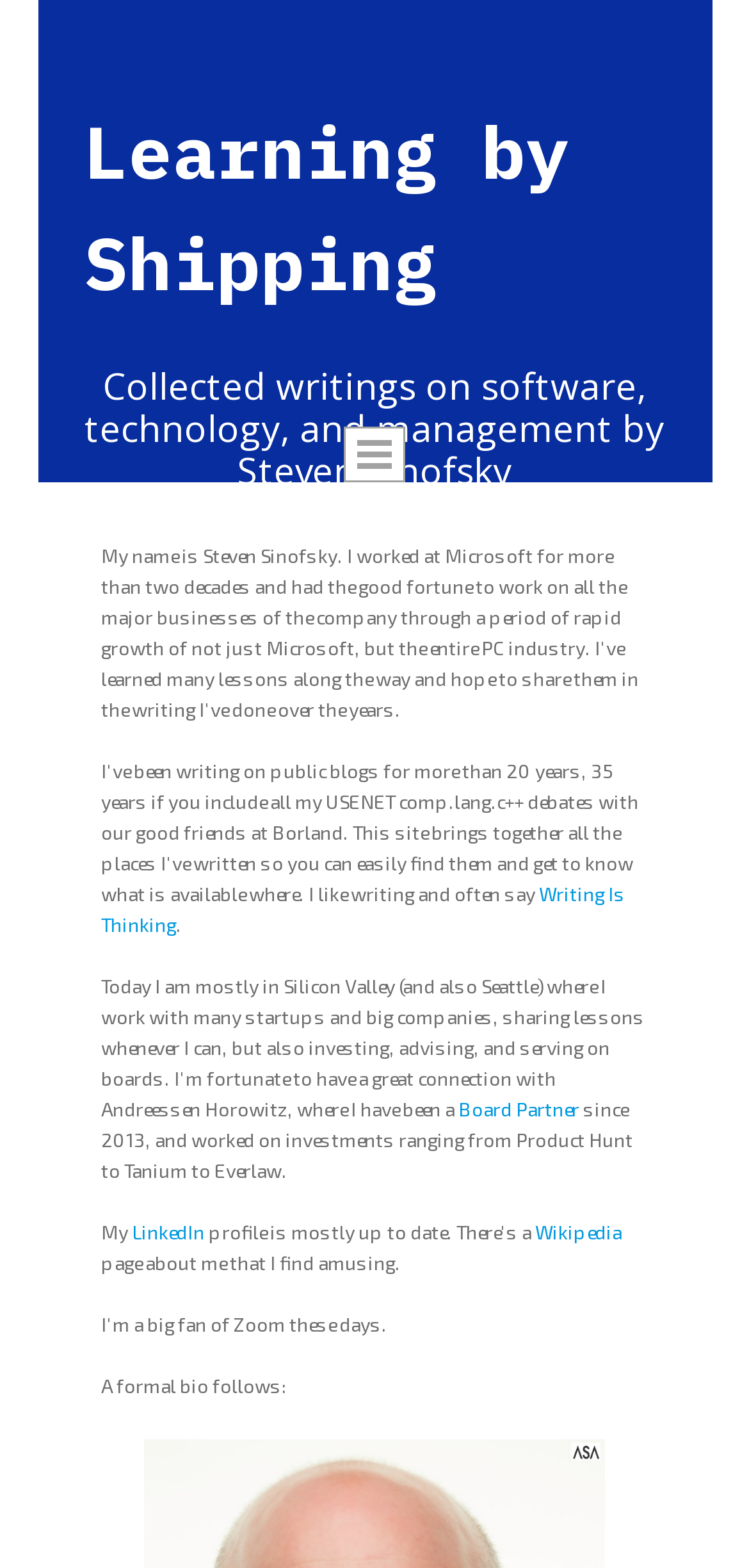Determine the bounding box coordinates of the UI element described by: "Board Partner".

[0.612, 0.7, 0.773, 0.714]